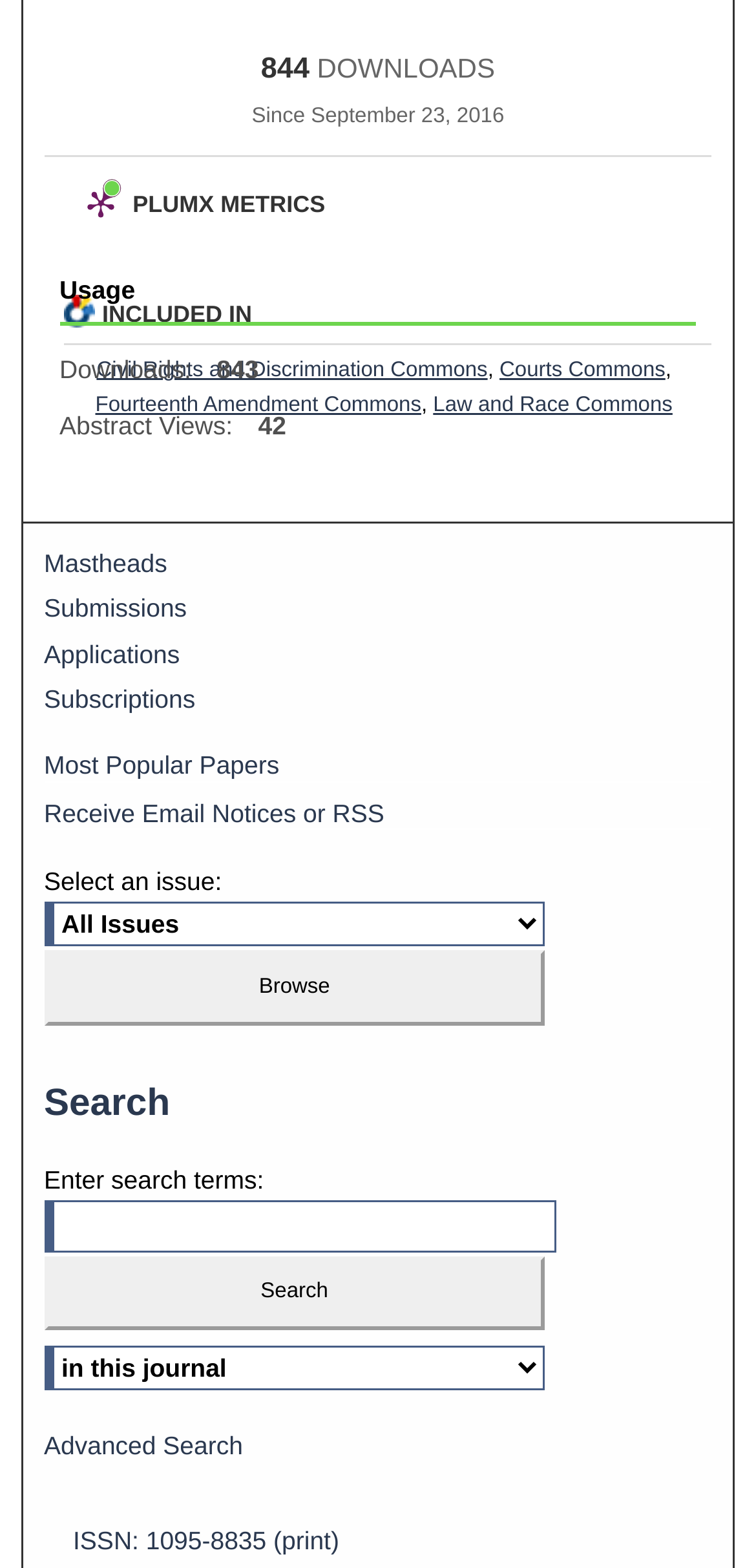Please determine the bounding box coordinates of the element's region to click in order to carry out the following instruction: "View most popular papers". The coordinates should be four float numbers between 0 and 1, i.e., [left, top, right, bottom].

[0.058, 0.274, 0.942, 0.294]